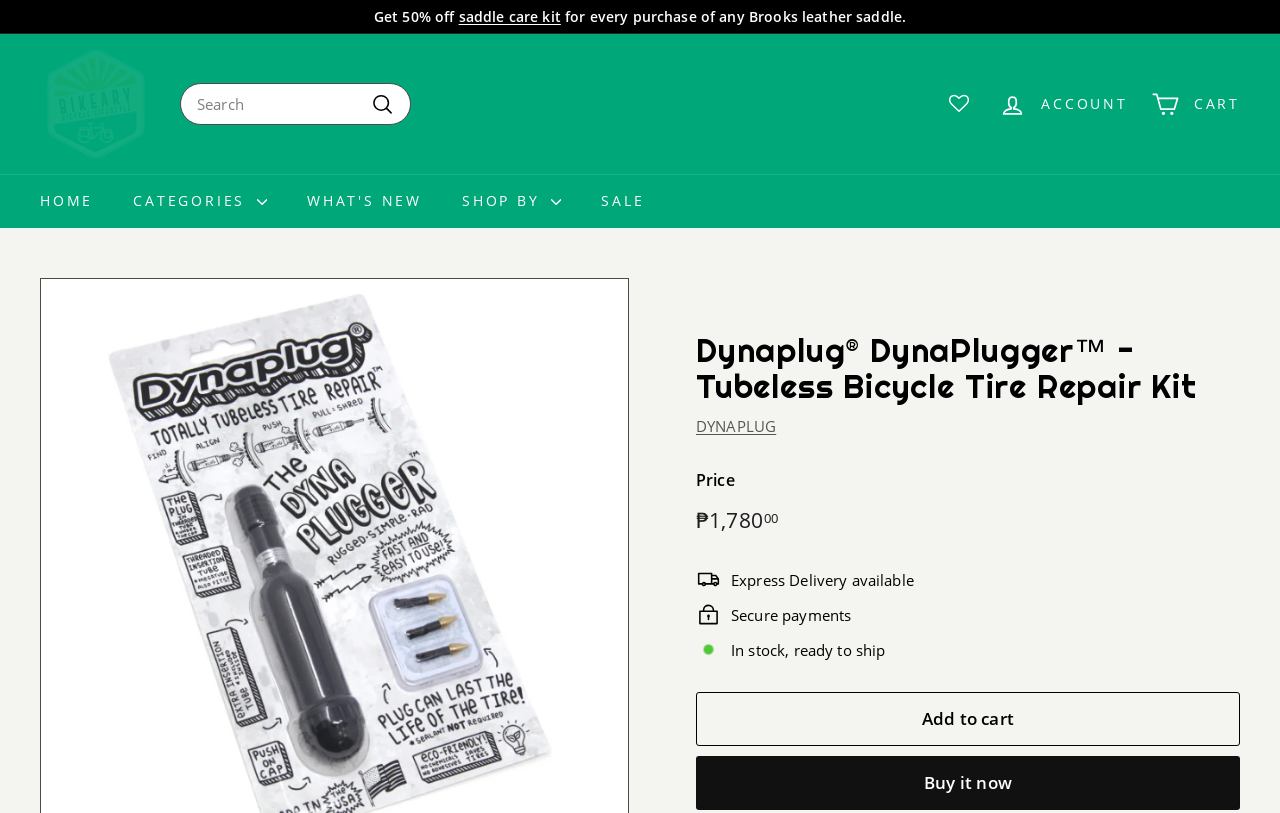What is the name of the bicycle lifestyle brand?
Refer to the screenshot and answer in one word or phrase.

Bikeary